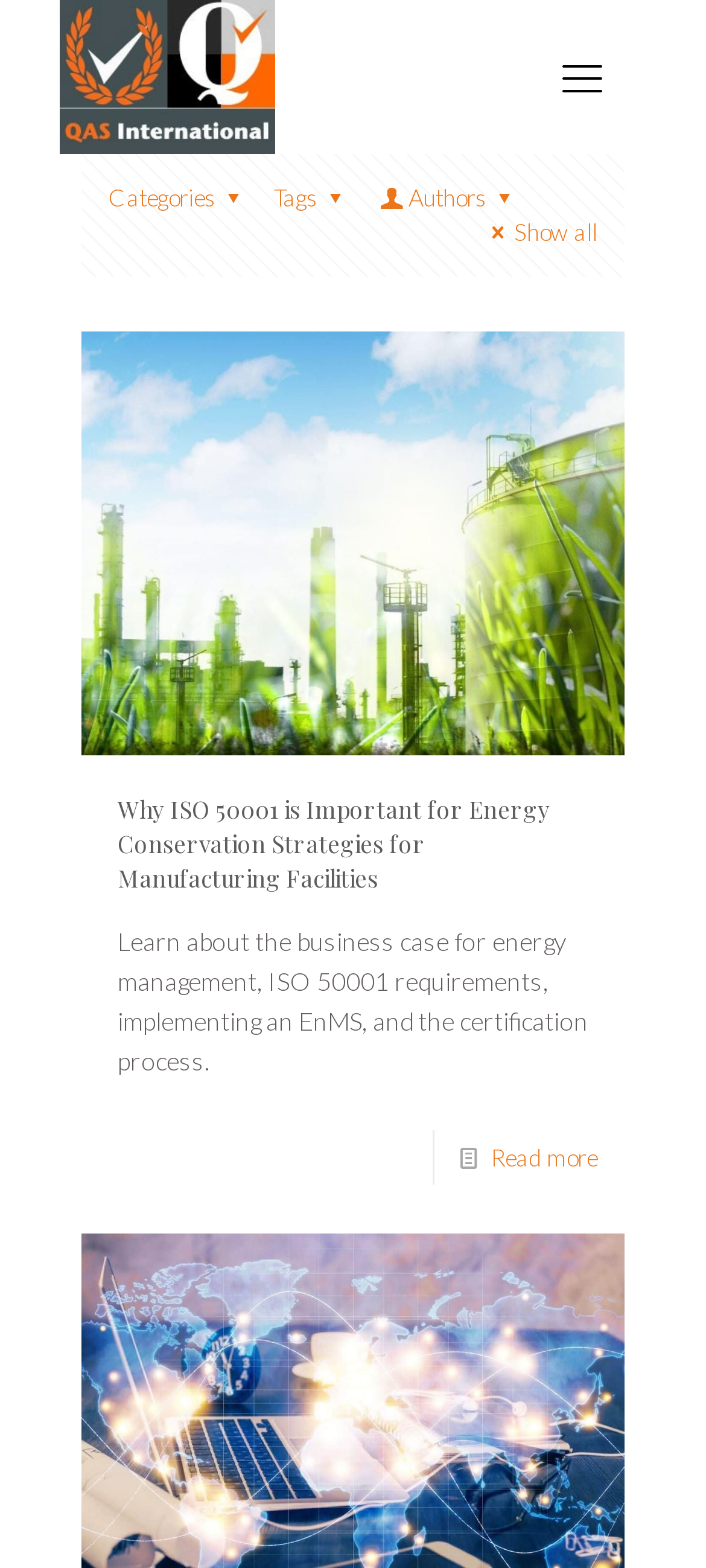What are the categories listed on the webpage?
Answer with a single word or phrase, using the screenshot for reference.

Categories, Tags, Authors